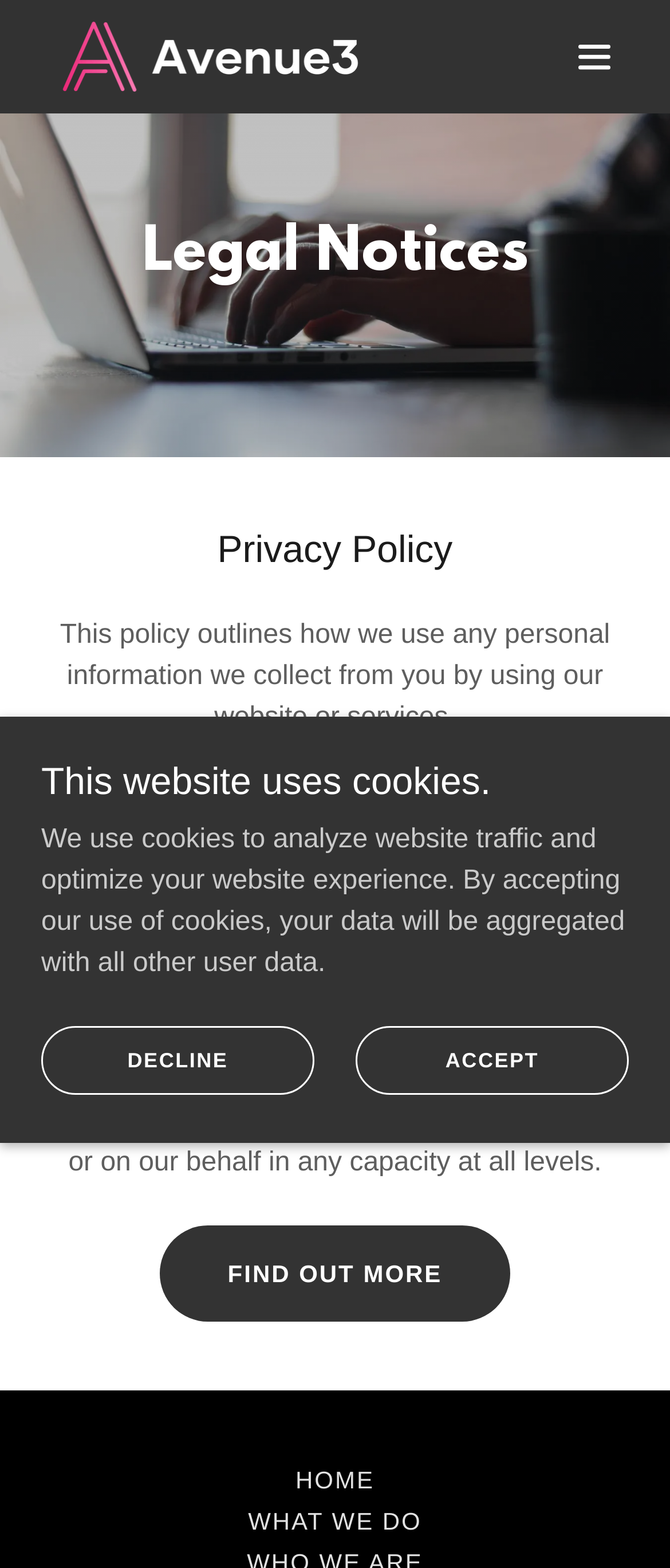Can you find the bounding box coordinates for the element to click on to achieve the instruction: "Open the site navigation menu"?

[0.836, 0.014, 0.938, 0.058]